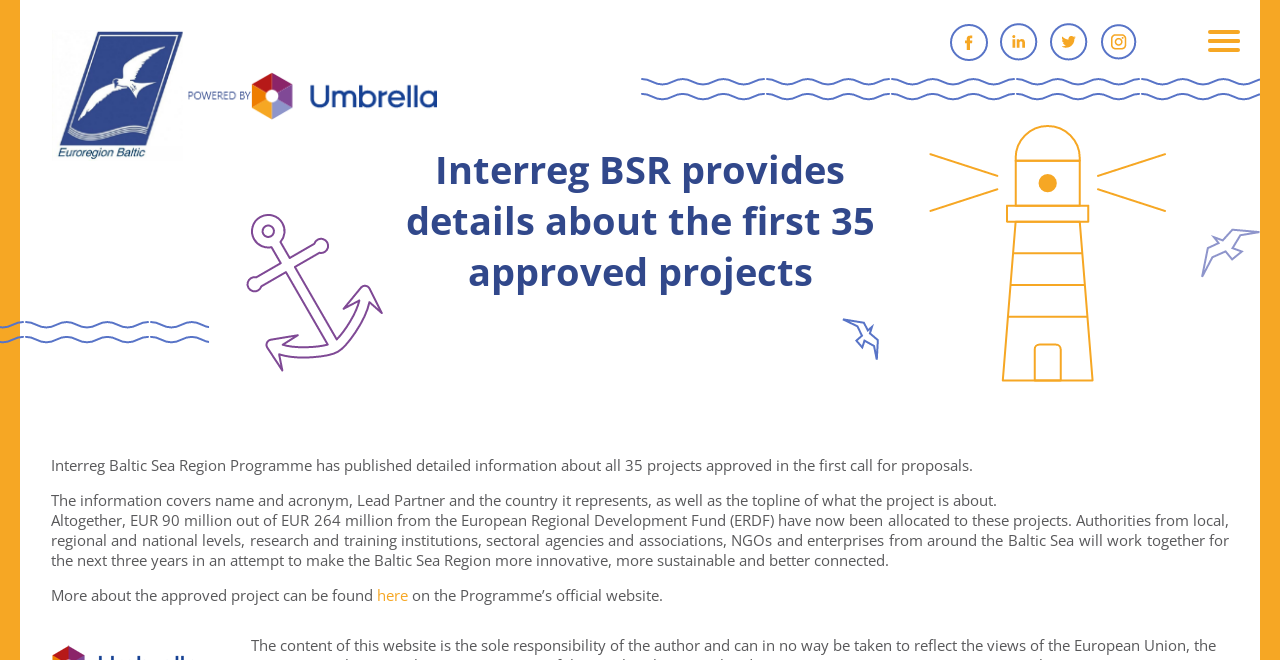Determine the bounding box coordinates of the clickable region to carry out the instruction: "Go to Euroregion Baltic homepage".

[0.04, 0.045, 0.341, 0.248]